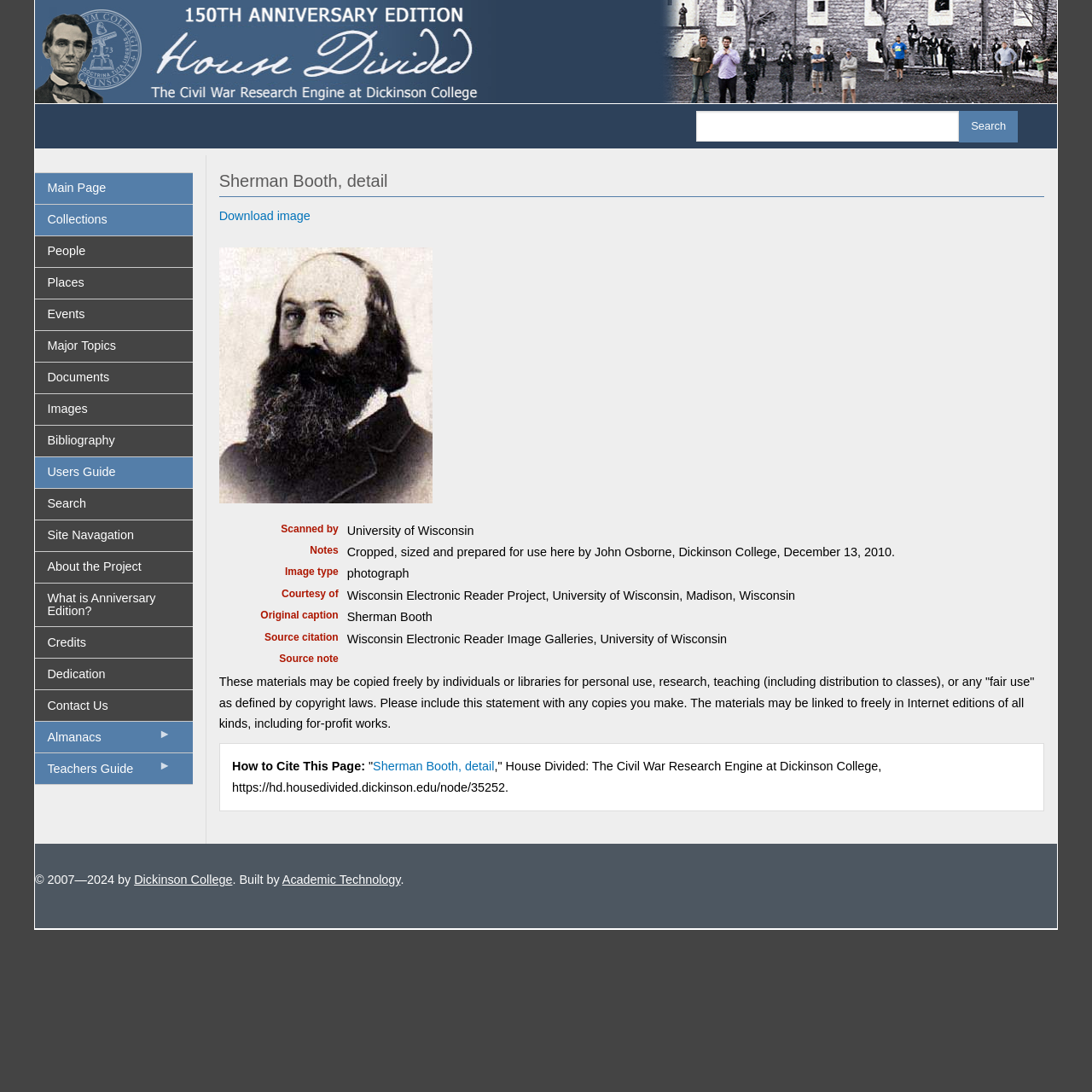Kindly provide the bounding box coordinates of the section you need to click on to fulfill the given instruction: "Go to the home page".

[0.032, 0.04, 0.968, 0.052]